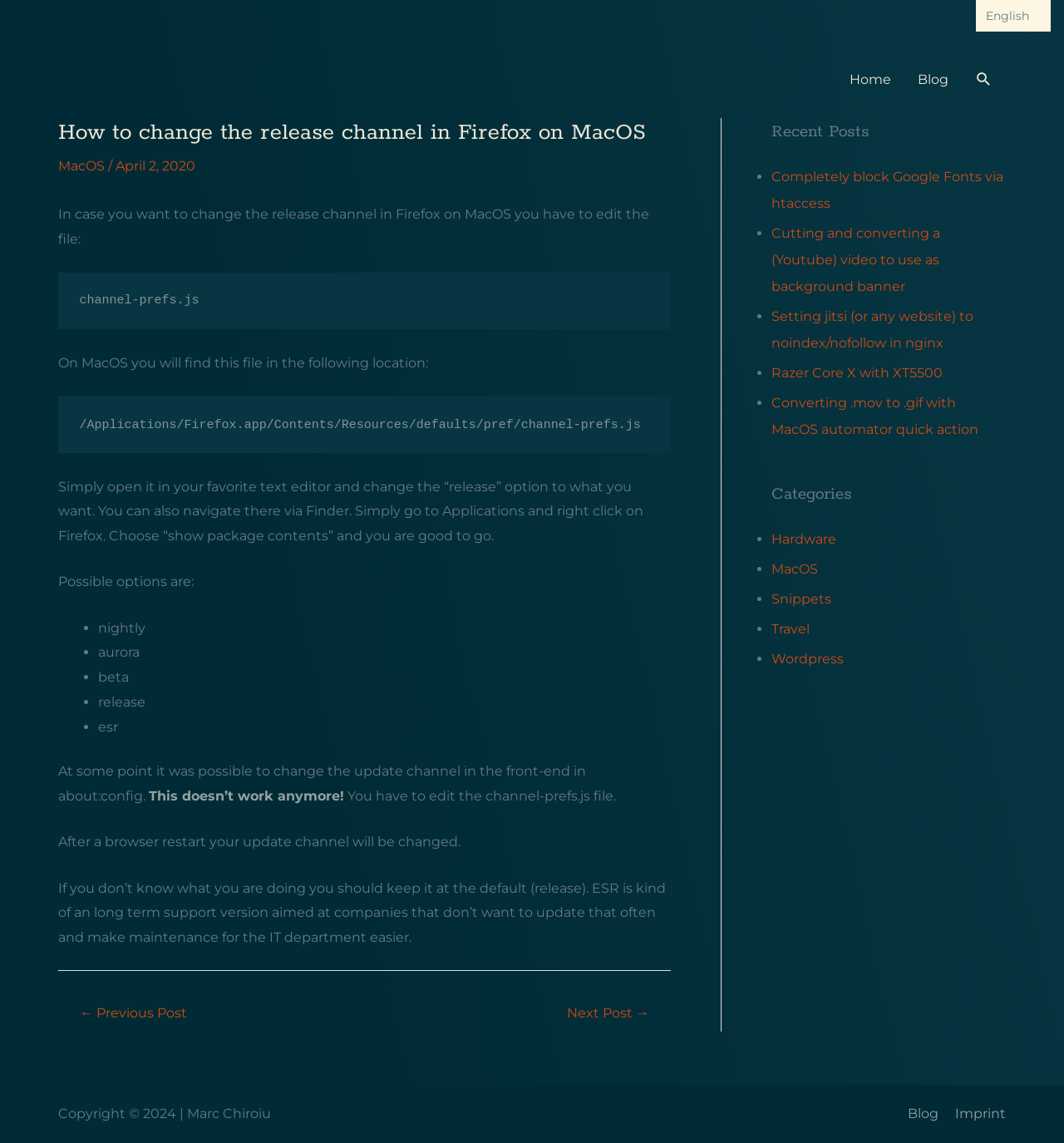Identify the bounding box coordinates of the clickable region to carry out the given instruction: "click the 'Home' link".

[0.786, 0.046, 0.85, 0.093]